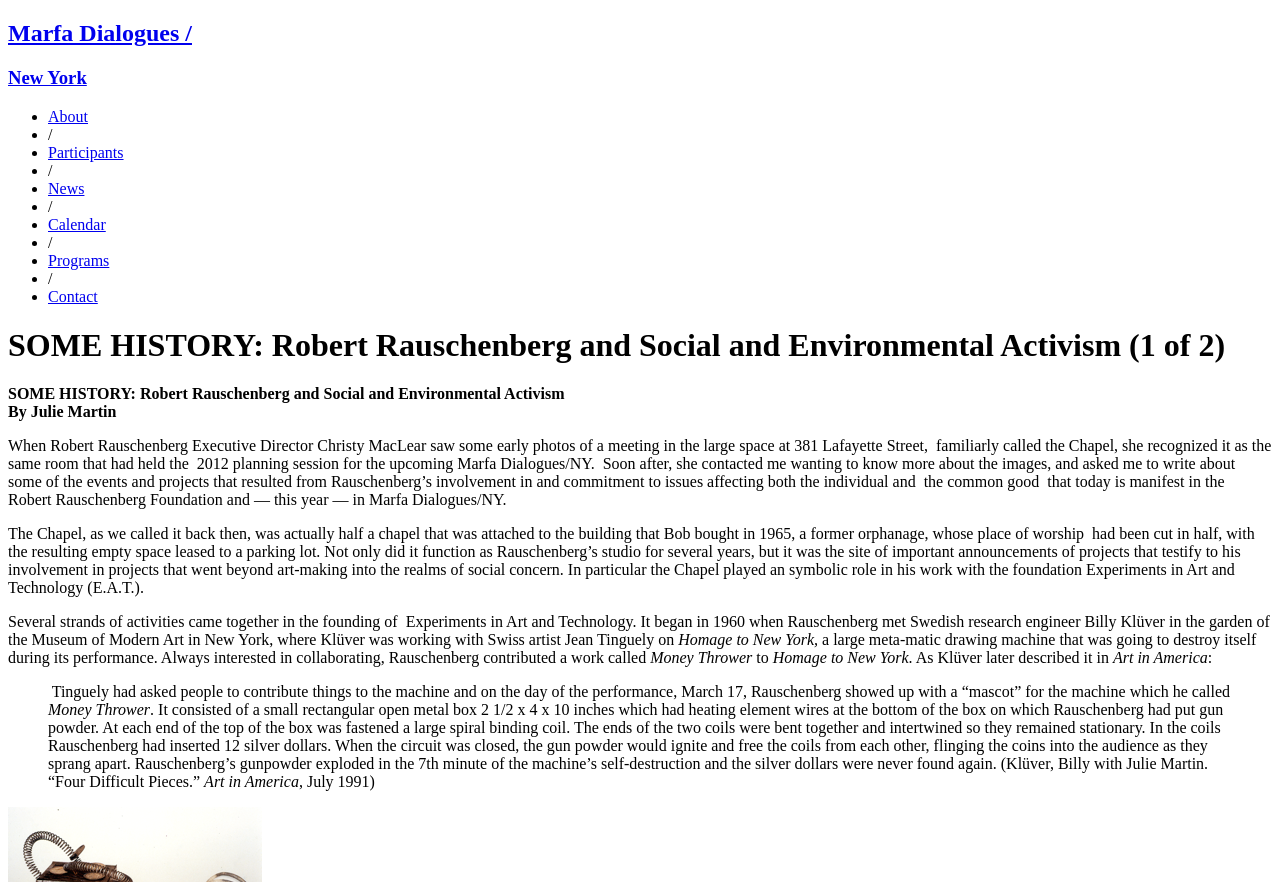Who is the author of the article?
Based on the image, provide a one-word or brief-phrase response.

Julie Martin